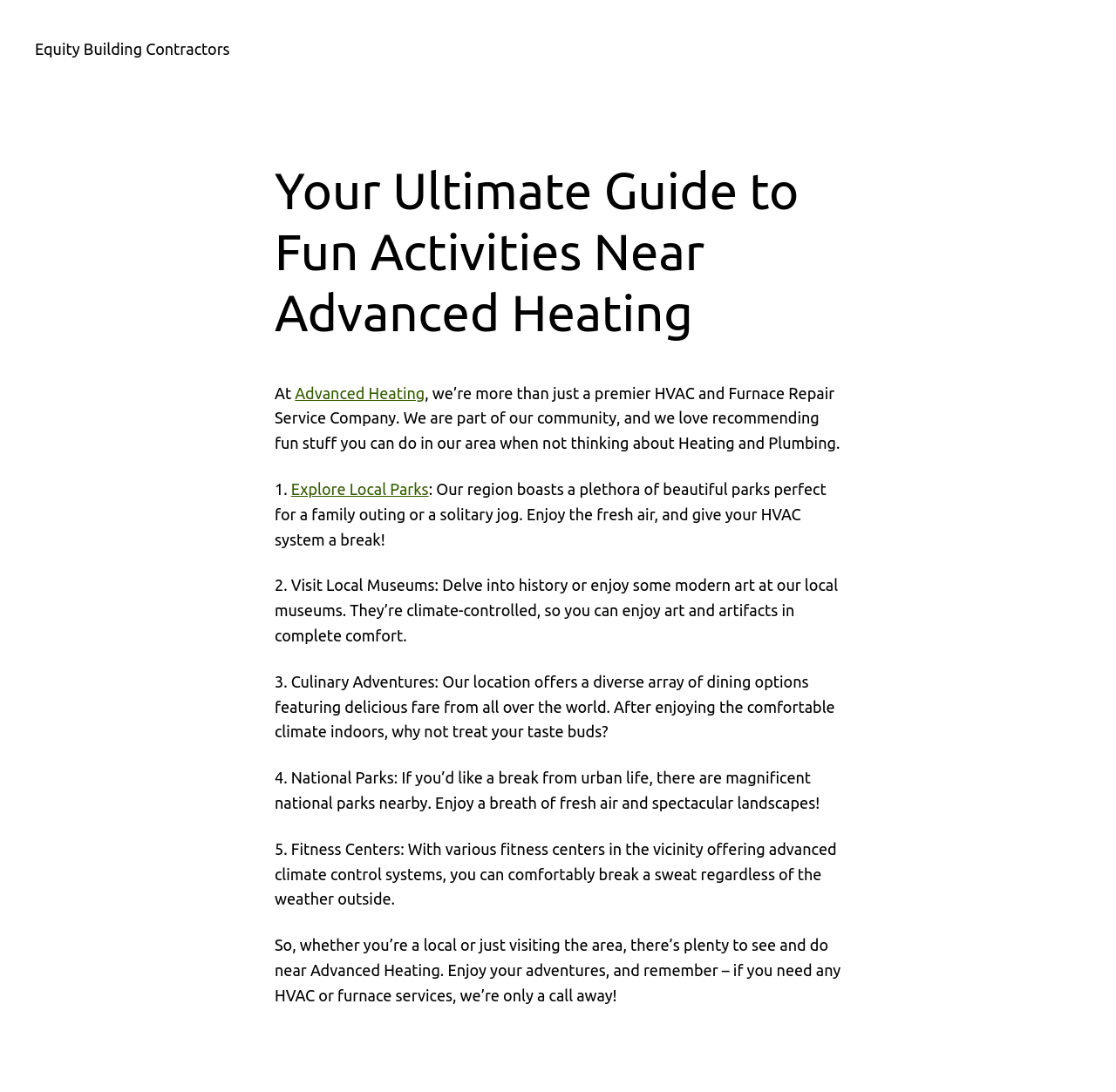Use a single word or phrase to respond to the question:
What type of facilities offer advanced climate control systems?

Fitness Centers